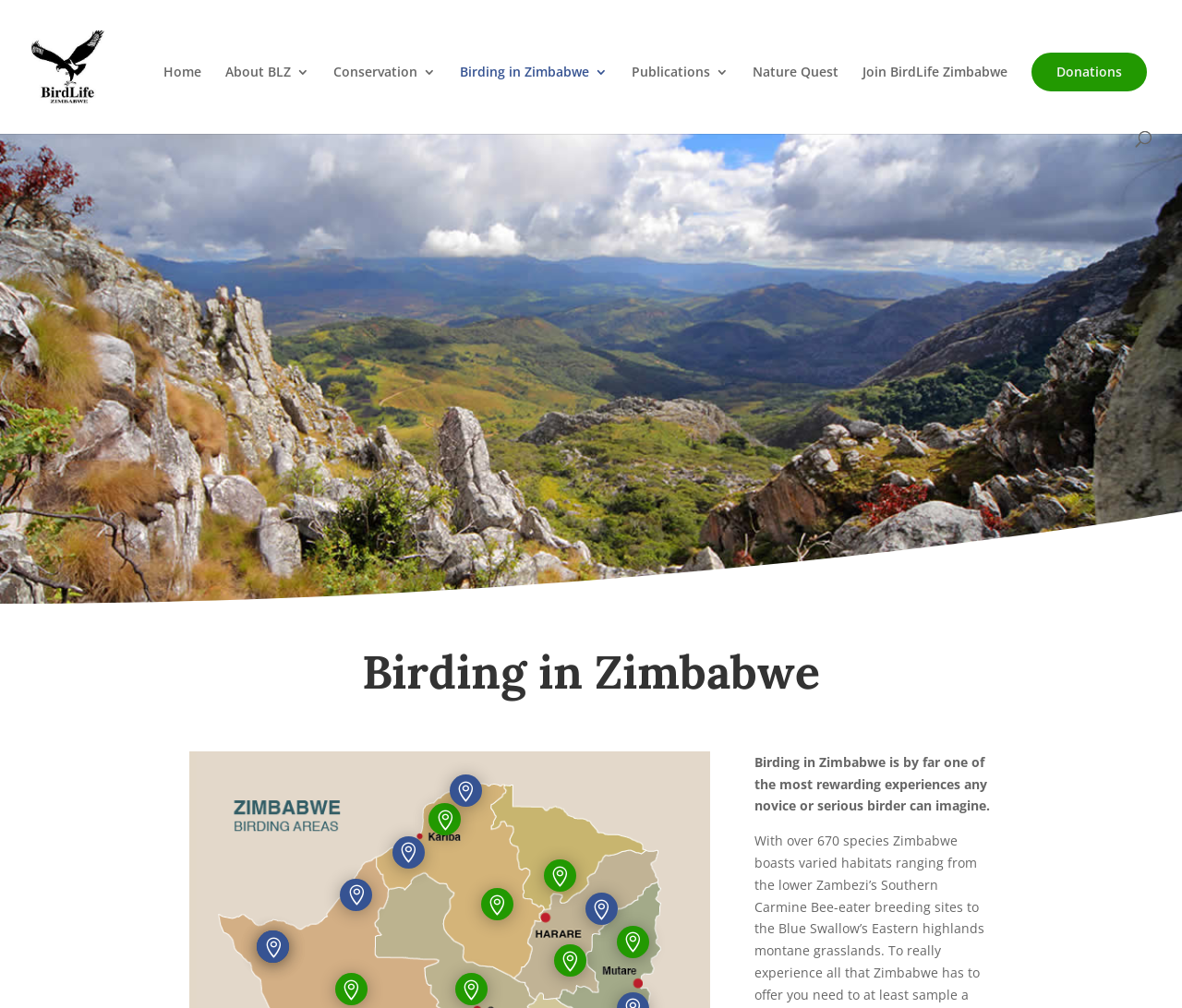Based on the element description Conservation, identify the bounding box of the UI element in the given webpage screenshot. The coordinates should be in the format (top-left x, top-left y, bottom-right x, bottom-right y) and must be between 0 and 1.

[0.282, 0.065, 0.369, 0.13]